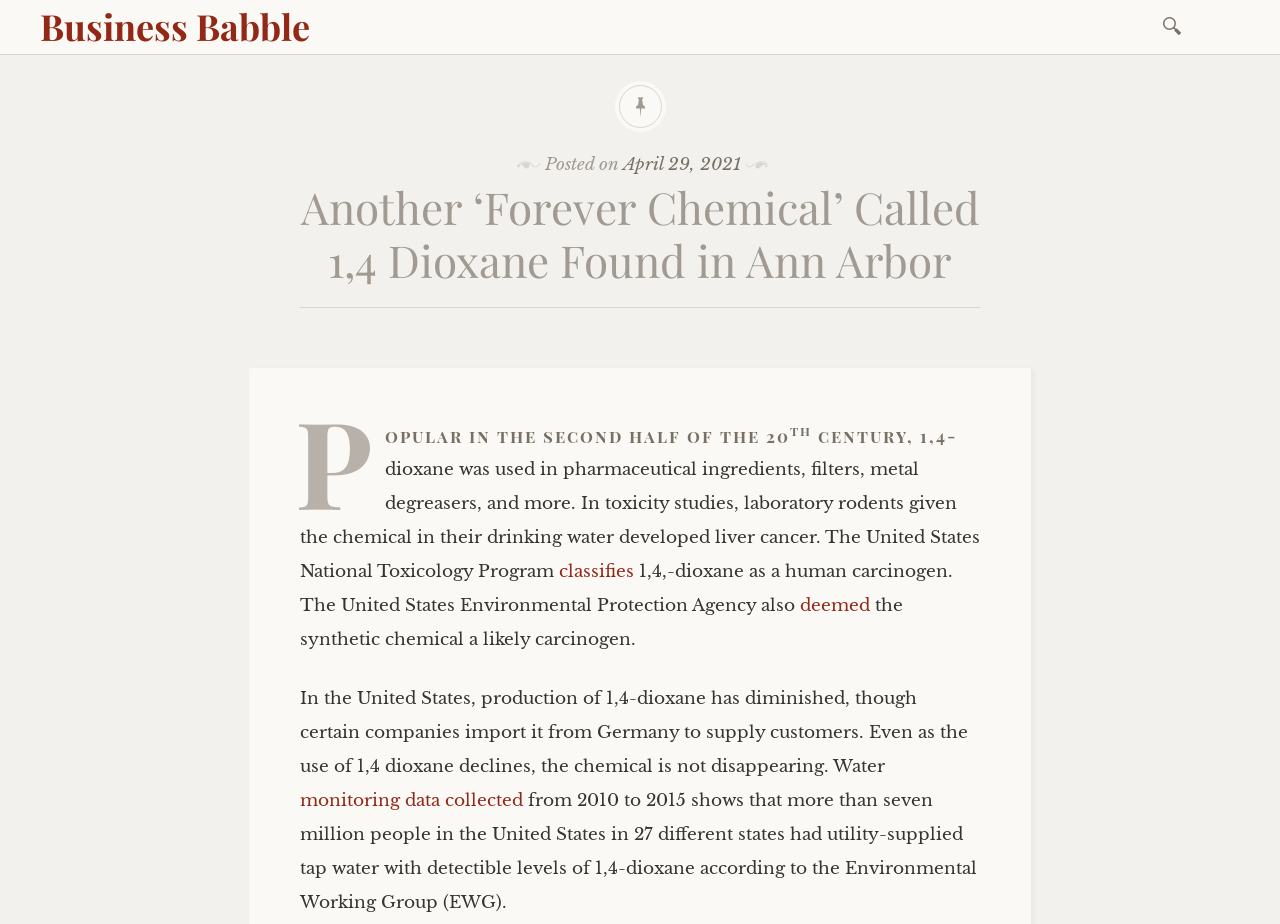What organization provided the data on 1,4-dioxane in tap water?
Look at the image and respond with a single word or a short phrase.

Environmental Working Group (EWG)